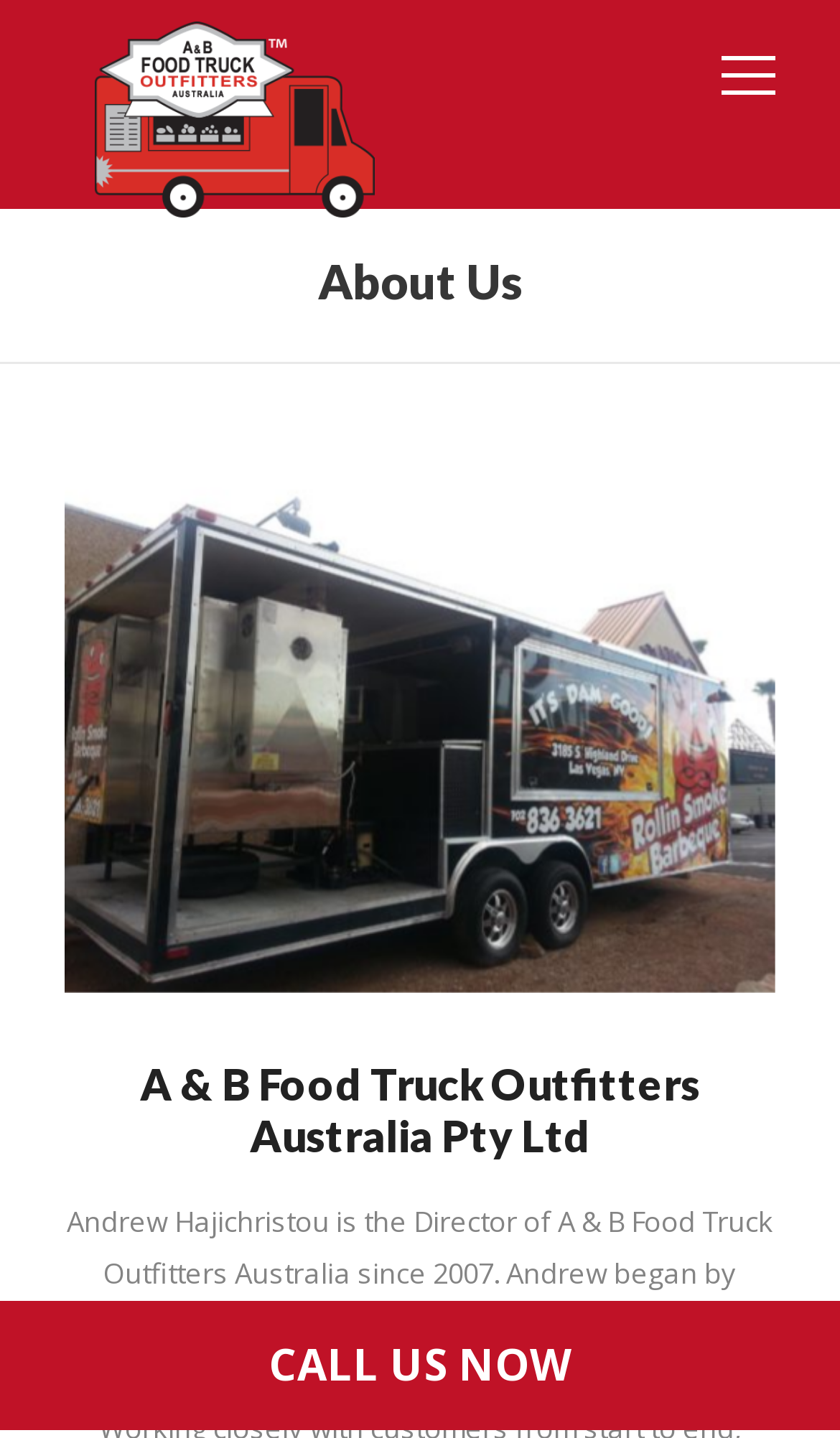What is the purpose of the company?
Please provide a single word or phrase in response based on the screenshot.

Help customers achieve their dreams in owning their own food truck